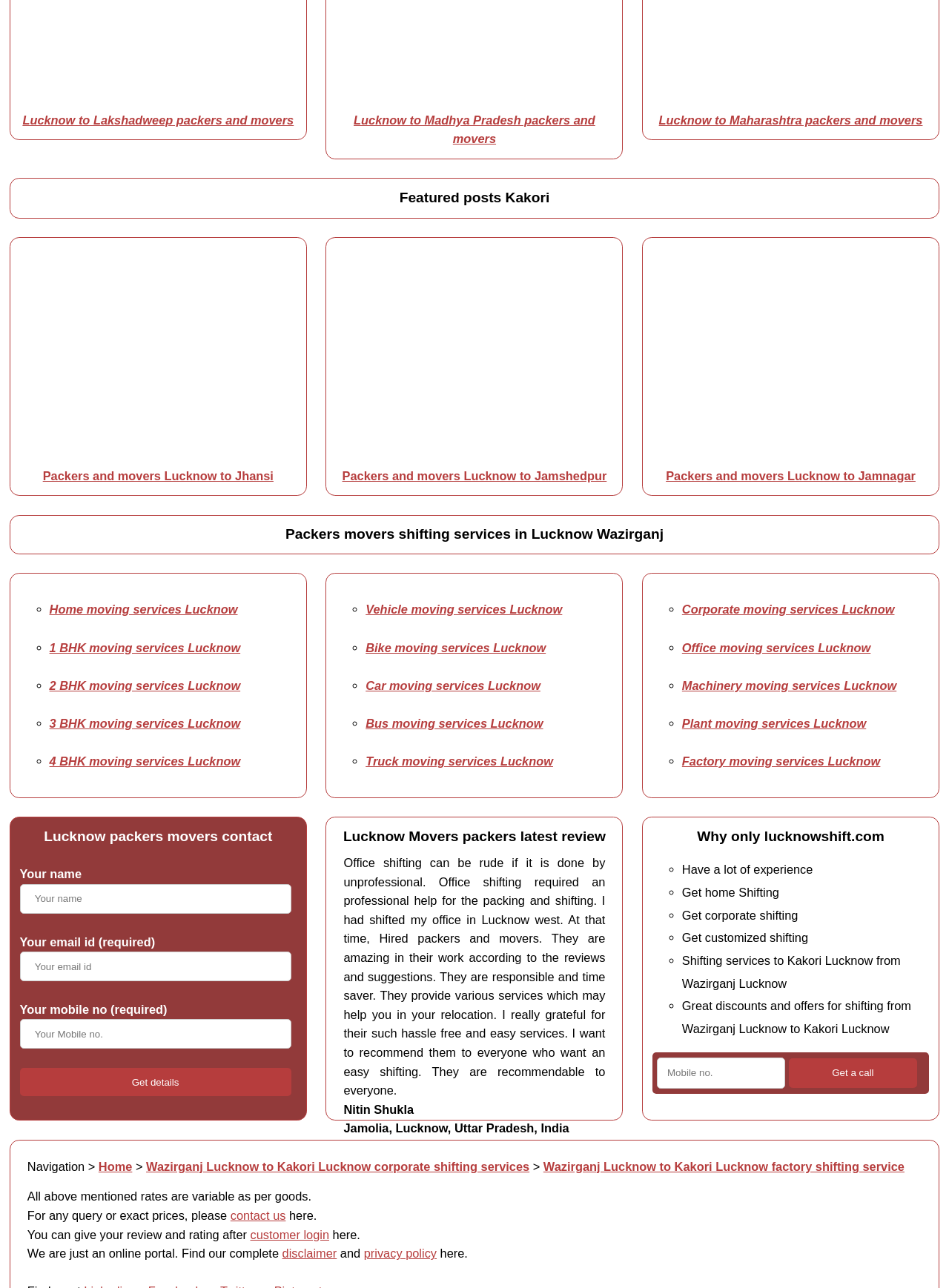What types of shifting services are provided by the company?
Kindly offer a comprehensive and detailed response to the question.

The webpage lists various types of shifting services provided by the company, including Home moving services, Corporate moving services, Vehicle moving services, and more, which can be seen in the links and text on the webpage.